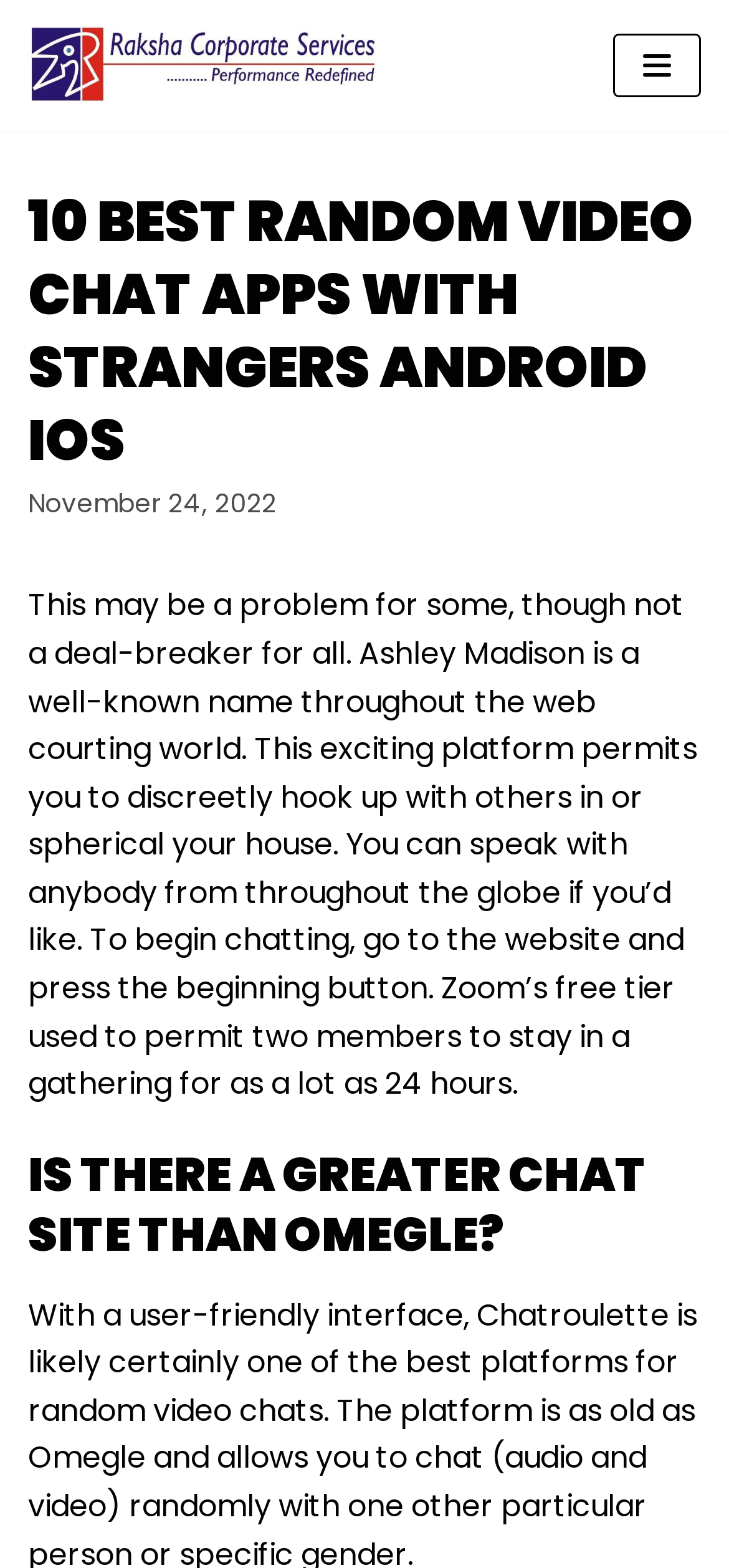What is the date of the article?
Answer the question using a single word or phrase, according to the image.

November 24, 2022